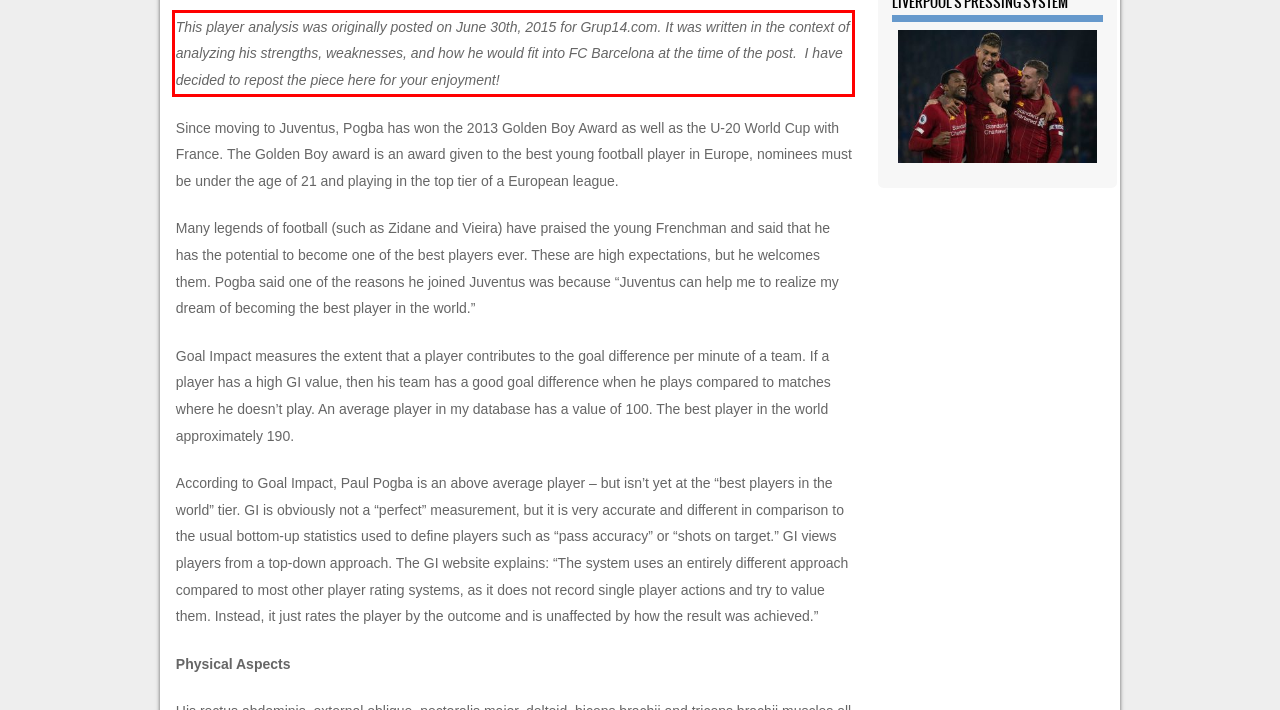Review the screenshot of the webpage and recognize the text inside the red rectangle bounding box. Provide the extracted text content.

This player analysis was originally posted on June 30th, 2015 for Grup14.com. It was written in the context of analyzing his strengths, weaknesses, and how he would fit into FC Barcelona at the time of the post. I have decided to repost the piece here for your enjoyment!